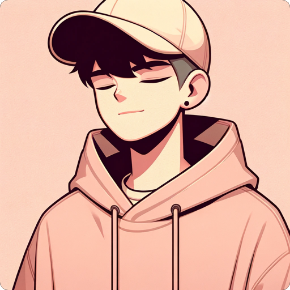What is the title of the section this illustration is part of?
Using the screenshot, give a one-word or short phrase answer.

NFTGod